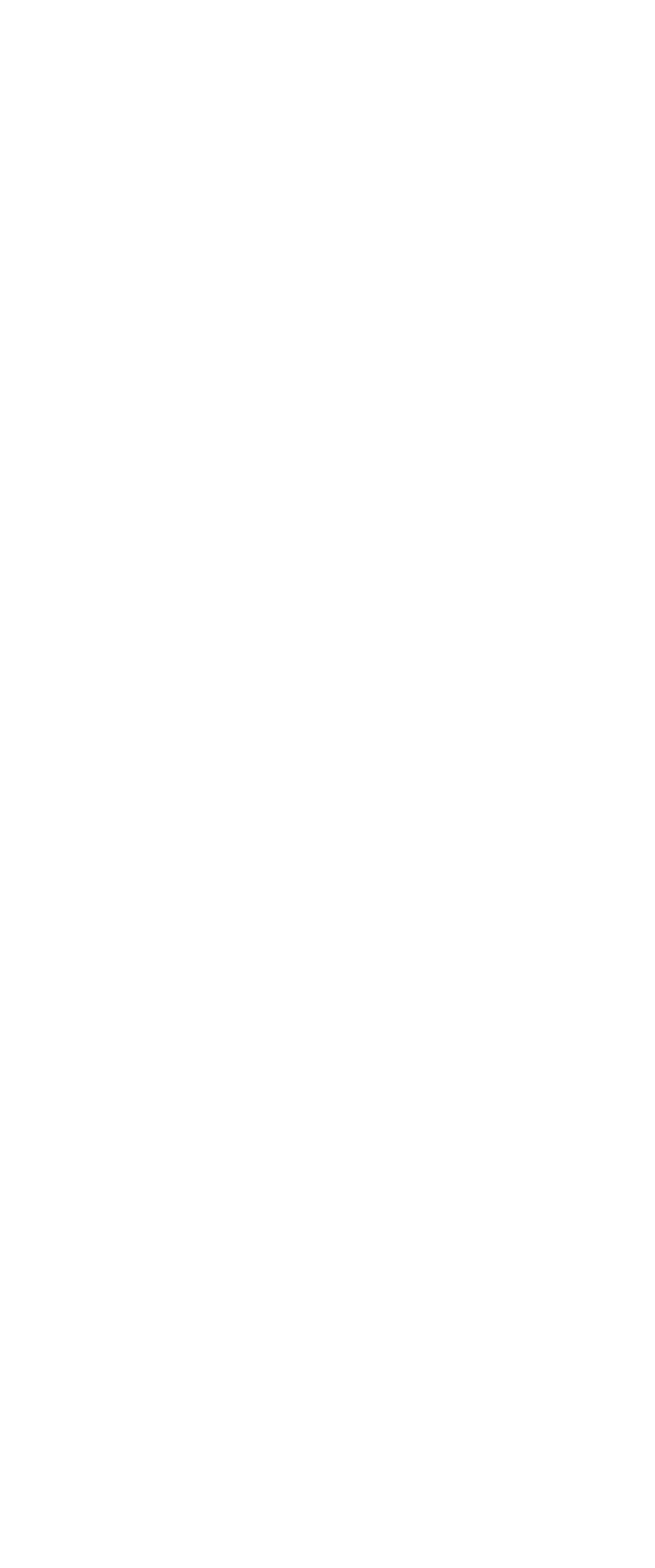Please identify the bounding box coordinates of where to click in order to follow the instruction: "Click on BBQ Classes".

None